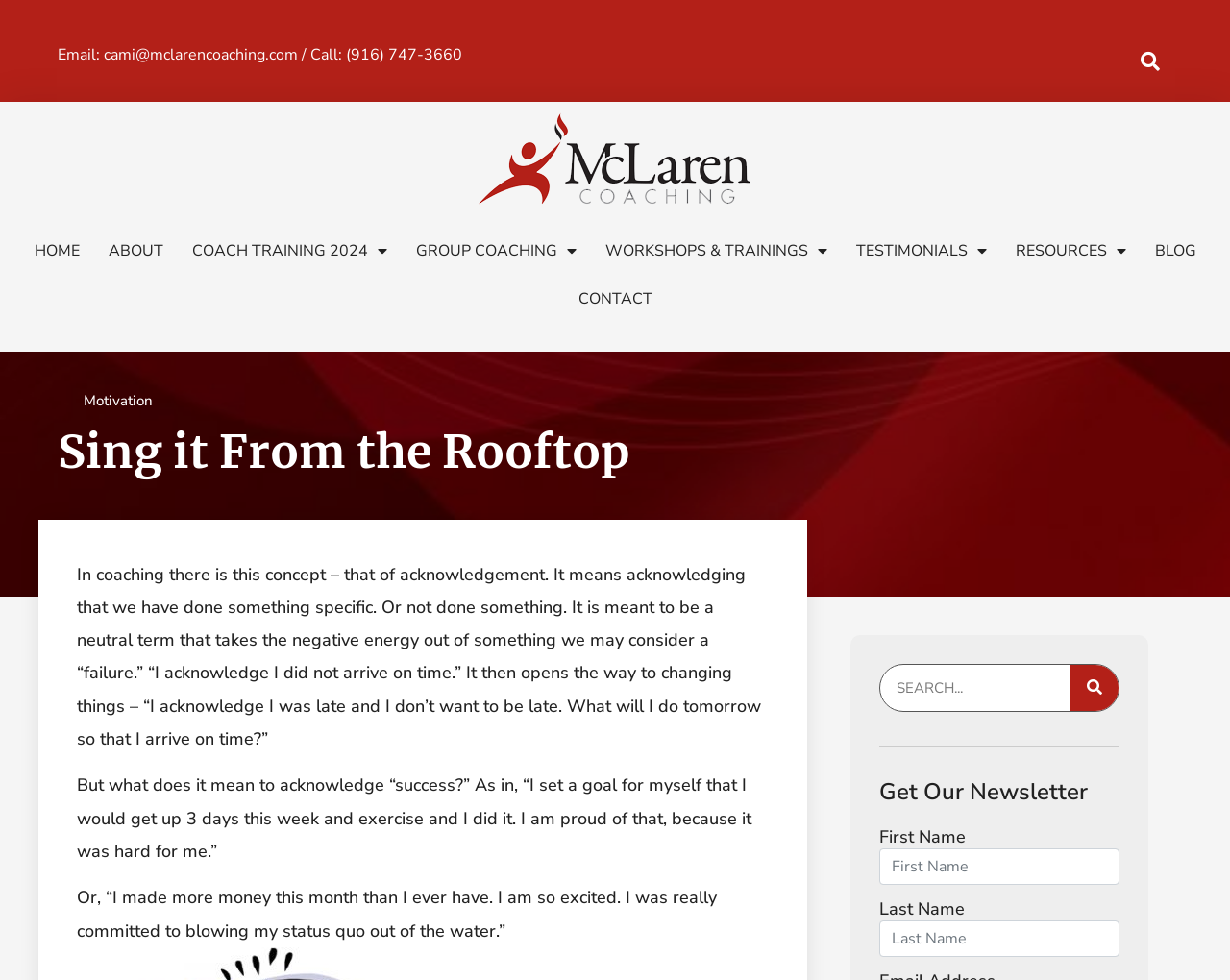Use one word or a short phrase to answer the question provided: 
What can you do with the search box at the bottom of the webpage?

Search